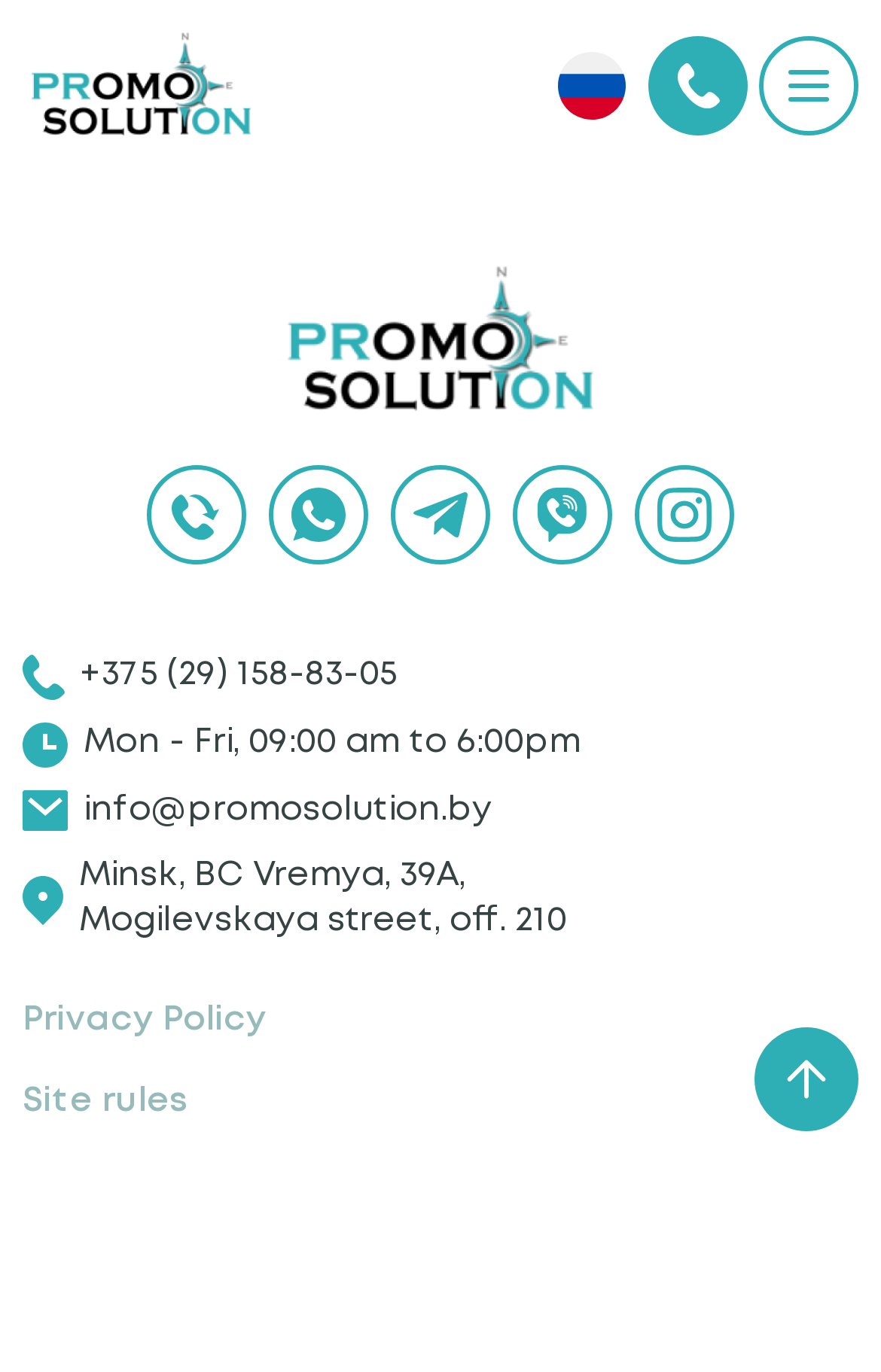Locate the coordinates of the bounding box for the clickable region that fulfills this instruction: "go to home page".

[0.026, 0.021, 0.295, 0.104]